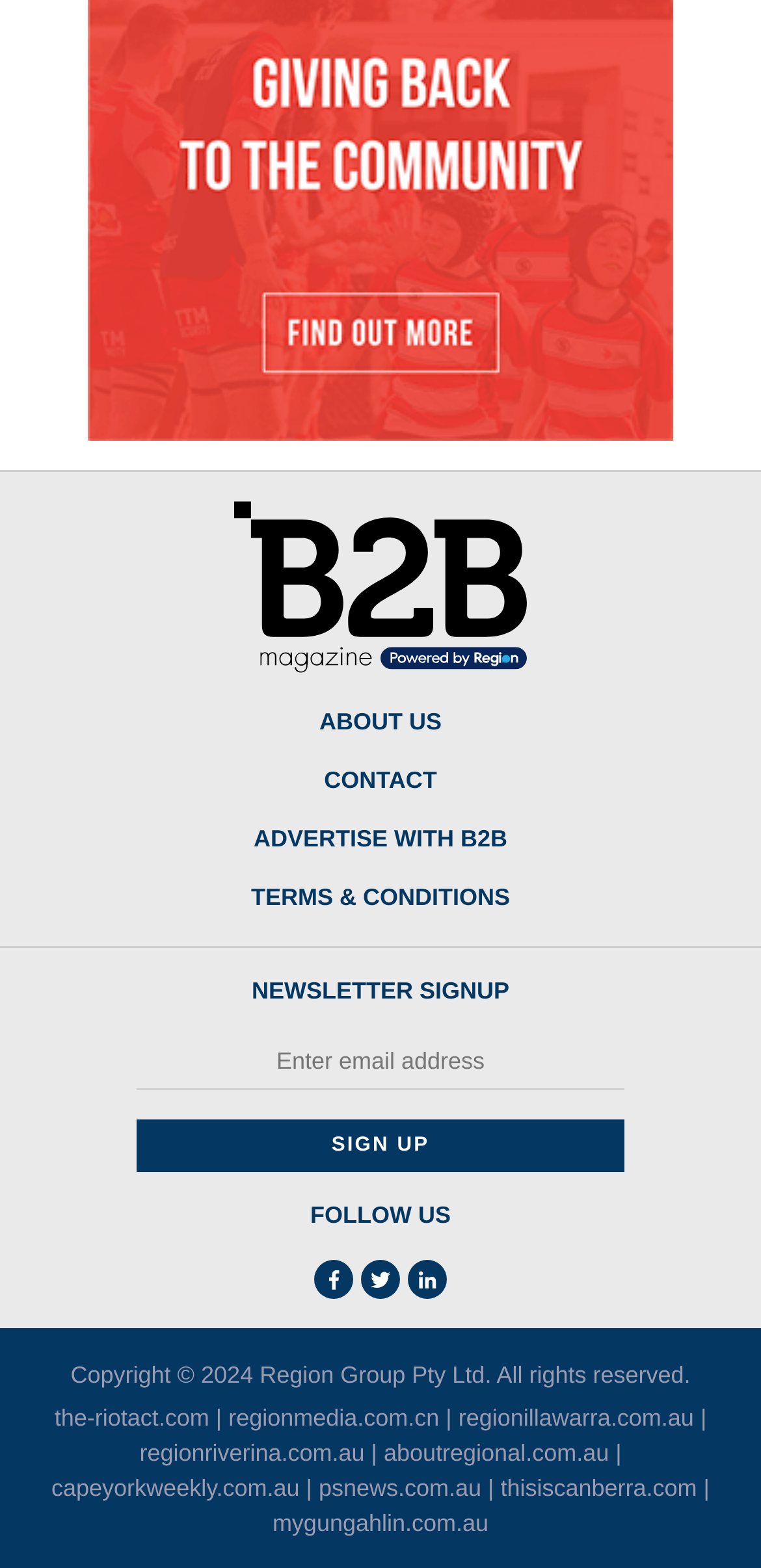Use the details in the image to answer the question thoroughly: 
What is the purpose of the textbox?

I looked at the textbox element and found that it has a label 'Enter email address' and is required. This suggests that the purpose of the textbox is to enter an email address, likely for newsletter signup.